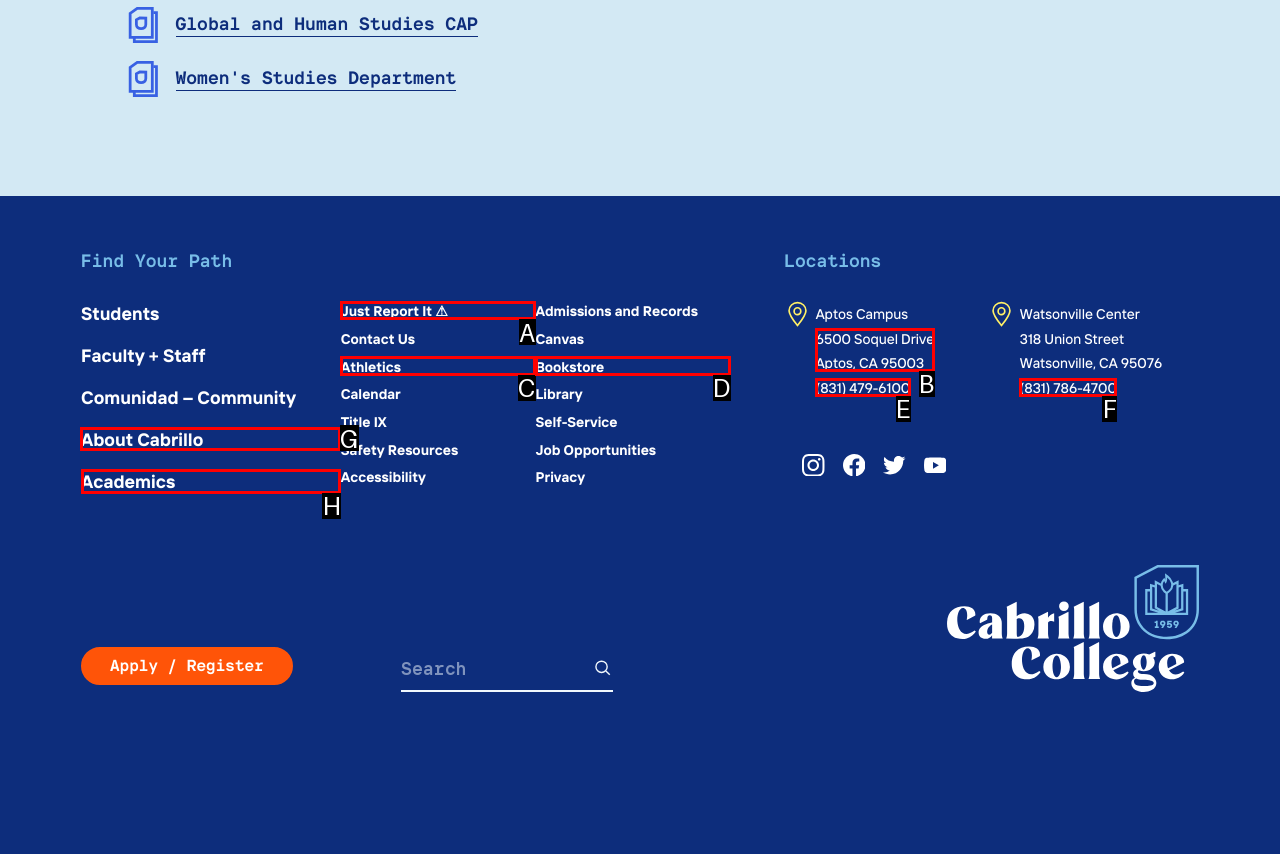Which UI element should be clicked to perform the following task: Visit the 'About Cabrillo' page? Answer with the corresponding letter from the choices.

G